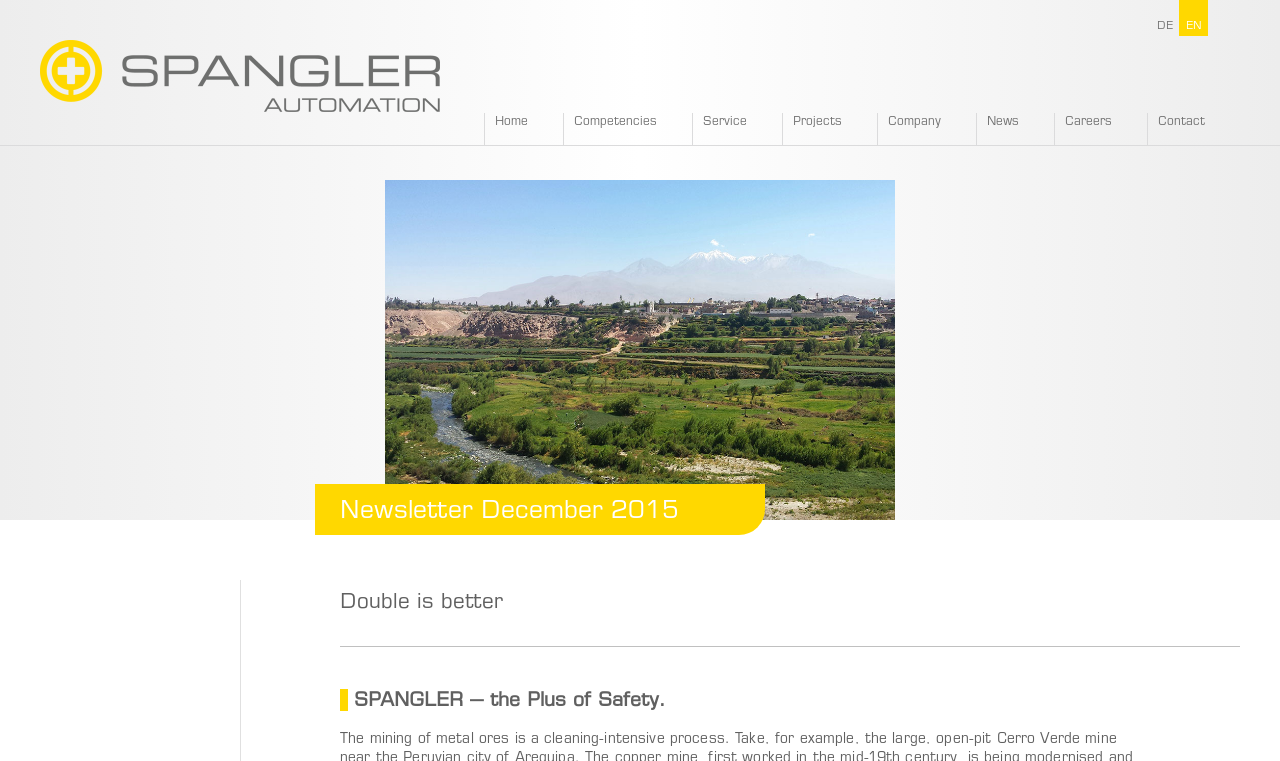Identify the bounding box coordinates for the element you need to click to achieve the following task: "view competencies". The coordinates must be four float values ranging from 0 to 1, formatted as [left, top, right, bottom].

[0.441, 0.148, 0.541, 0.191]